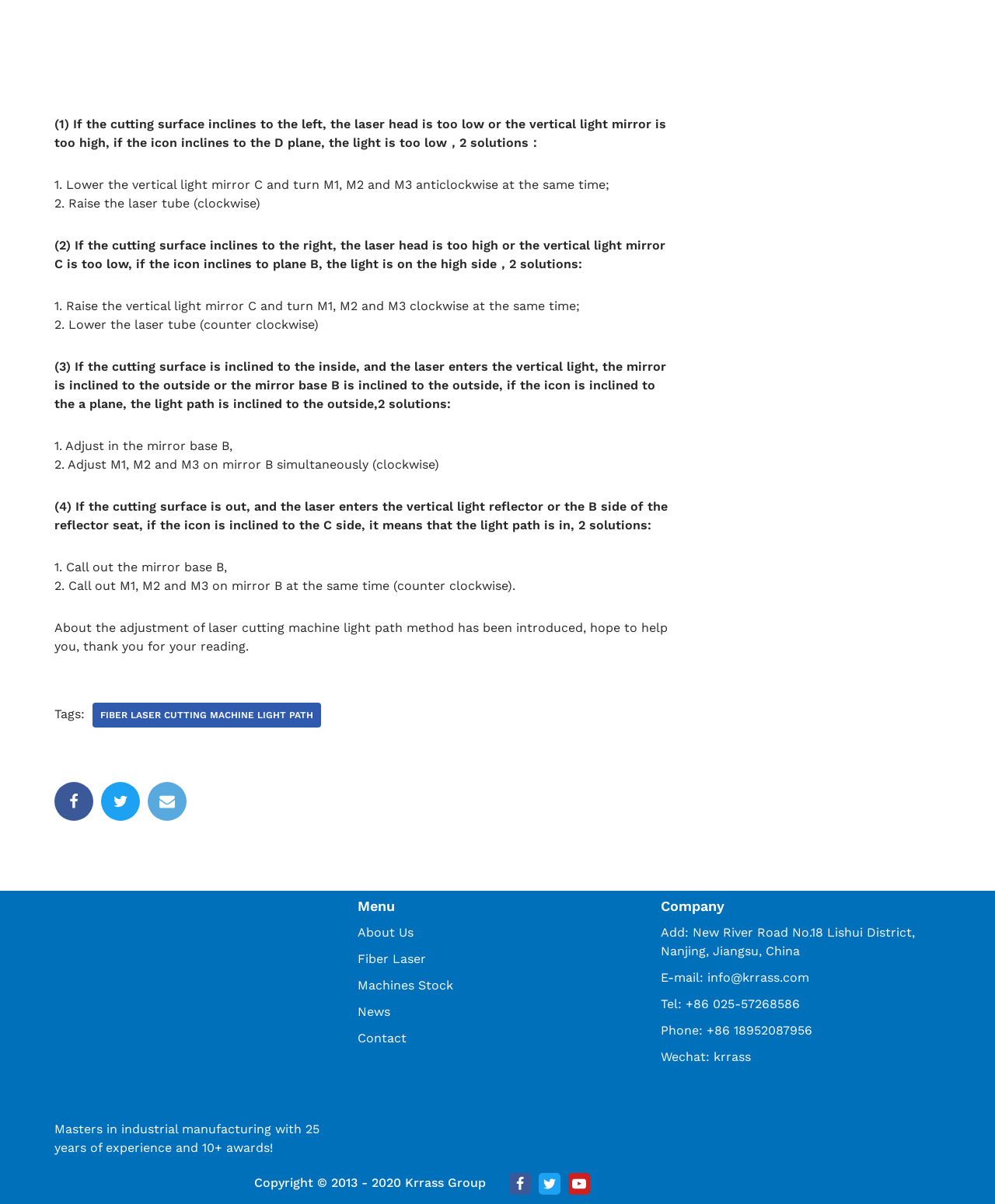How many solutions are provided for the fourth issue?
Please respond to the question with a detailed and well-explained answer.

The fourth issue is described in the static text element '(4) If the cutting surface is out, and the laser enters the vertical light reflector or the B side of the reflector seat, if the icon is inclined to the C side, it means that the light path is in, 2 solutions:' and the two solutions are provided in the subsequent static text elements, which are '1. Call out the mirror base B,' and '2. Call out M1, M2 and M3 on mirror B at the same time (counter clockwise).'.